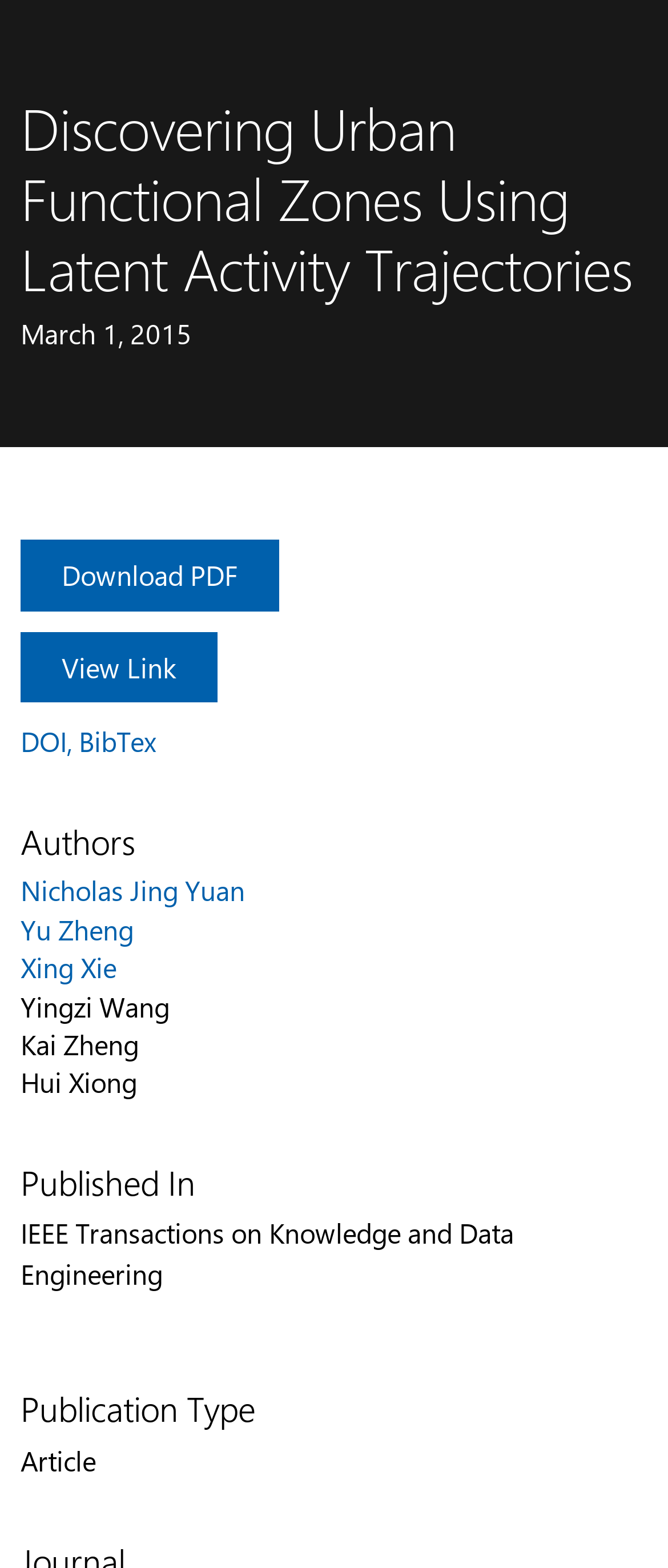Determine the main heading of the webpage and generate its text.

Discovering Urban Functional Zones Using Latent Activity Trajectories